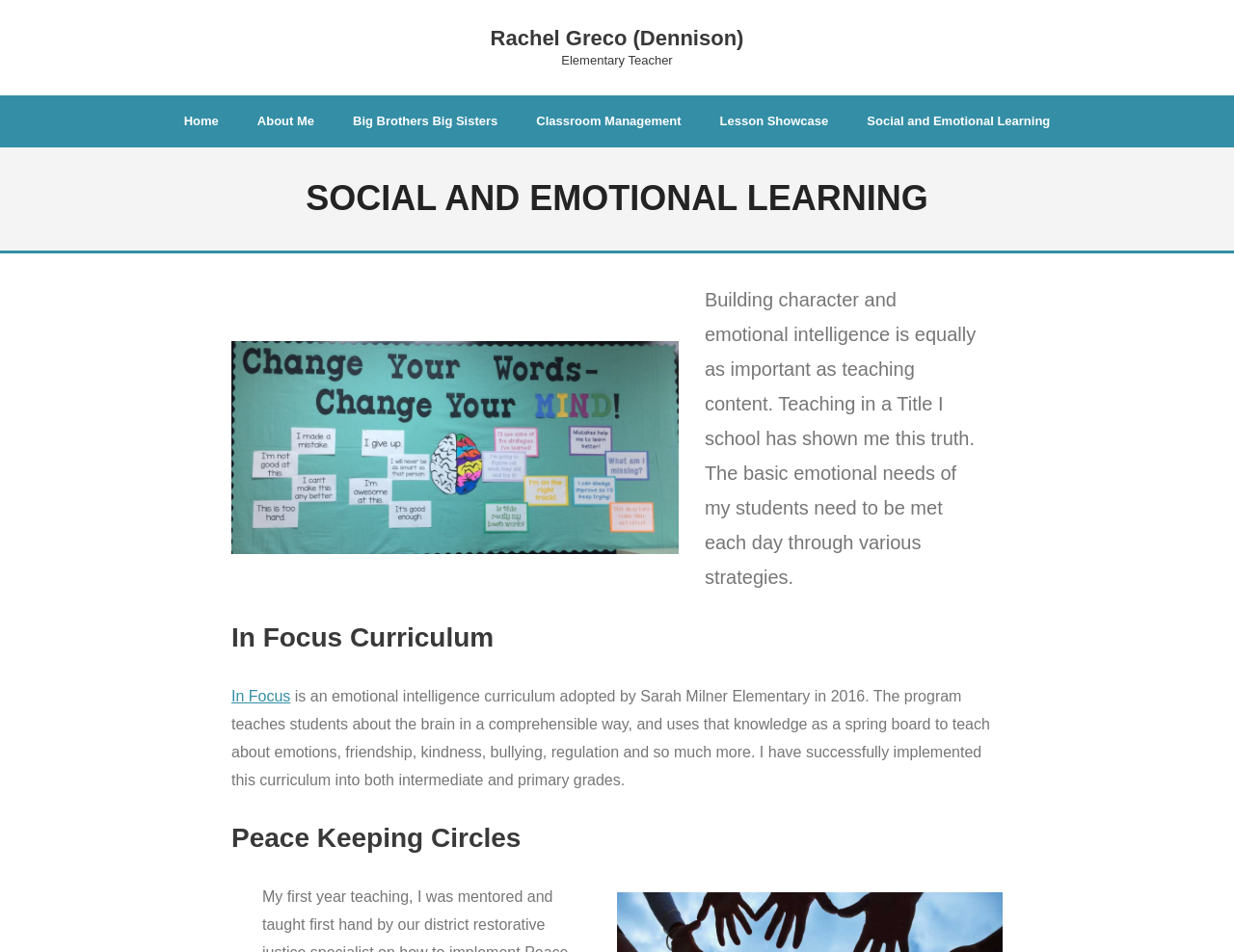What is the profession of Rachel Greco?
Answer the question with as much detail as possible.

From the webpage, we can see that Rachel Greco is an elementary teacher, as indicated by the heading 'Rachel Greco (Dennison)' and 'Elementary Teacher' on the top of the page.